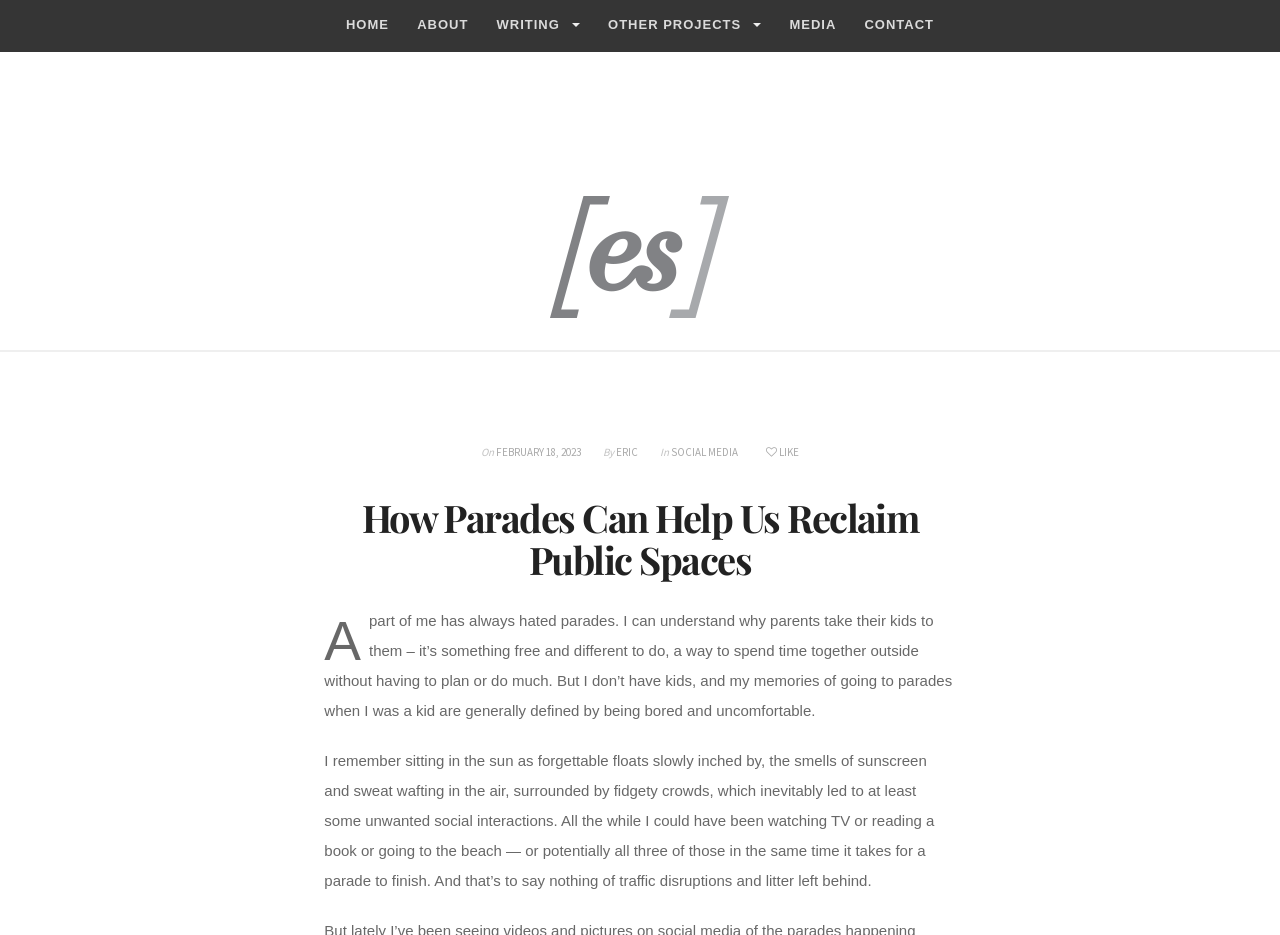Given the element description "Contact Us" in the screenshot, predict the bounding box coordinates of that UI element.

None